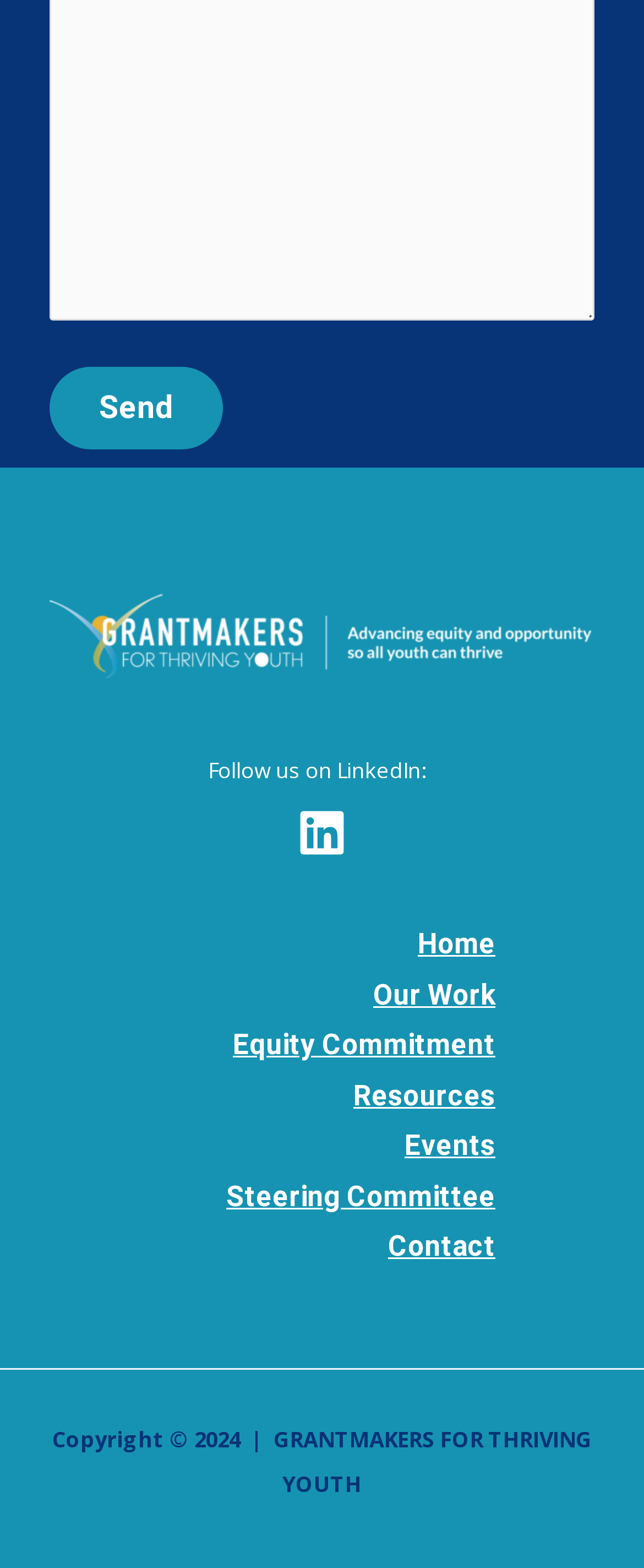Please identify the bounding box coordinates of the element that needs to be clicked to execute the following command: "Contact us". Provide the bounding box using four float numbers between 0 and 1, formatted as [left, top, right, bottom].

[0.603, 0.782, 0.923, 0.814]